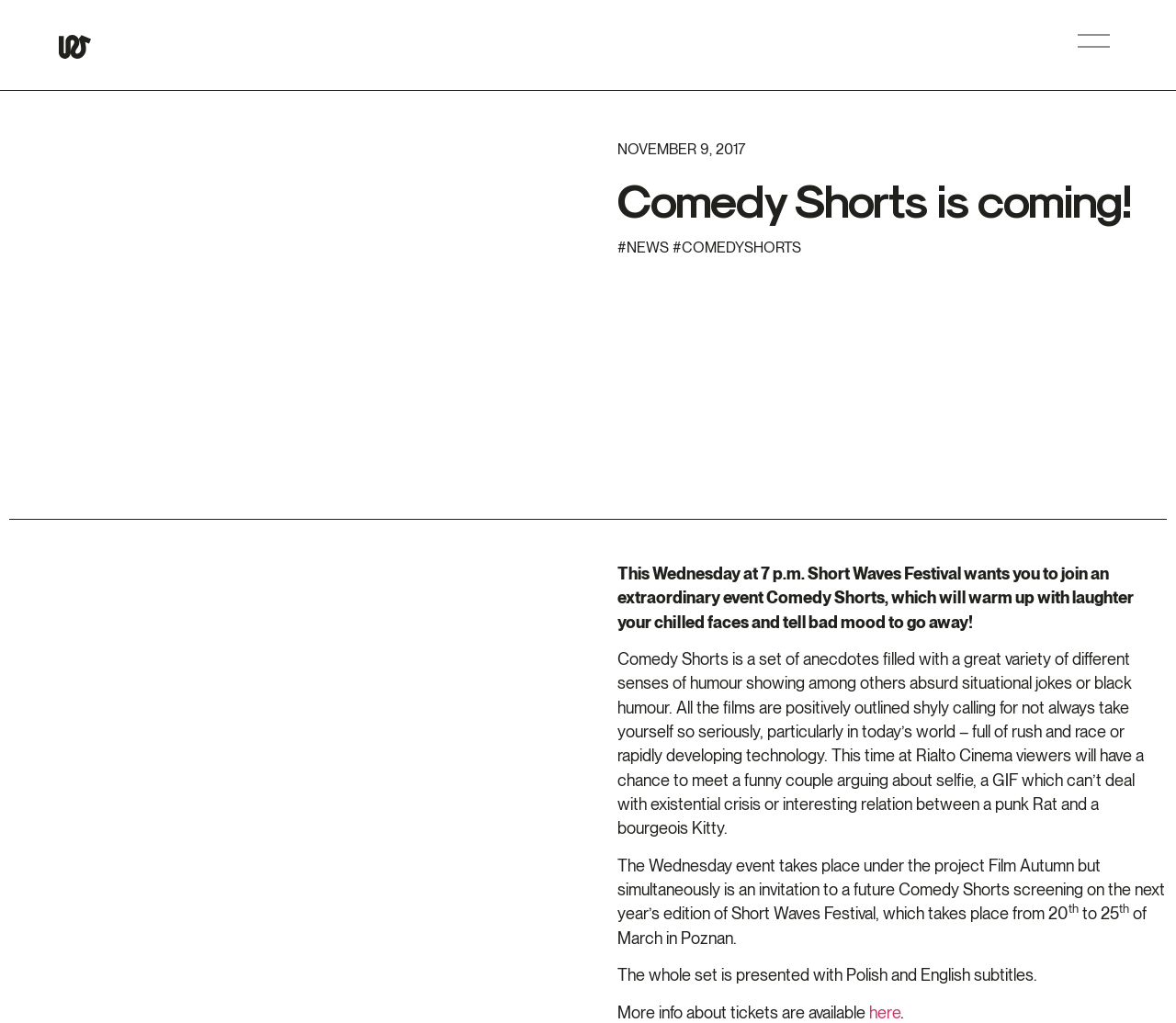Determine the bounding box coordinates for the UI element matching this description: "alt="swf_logo" title="swf_logo"".

[0.05, 0.03, 0.077, 0.058]